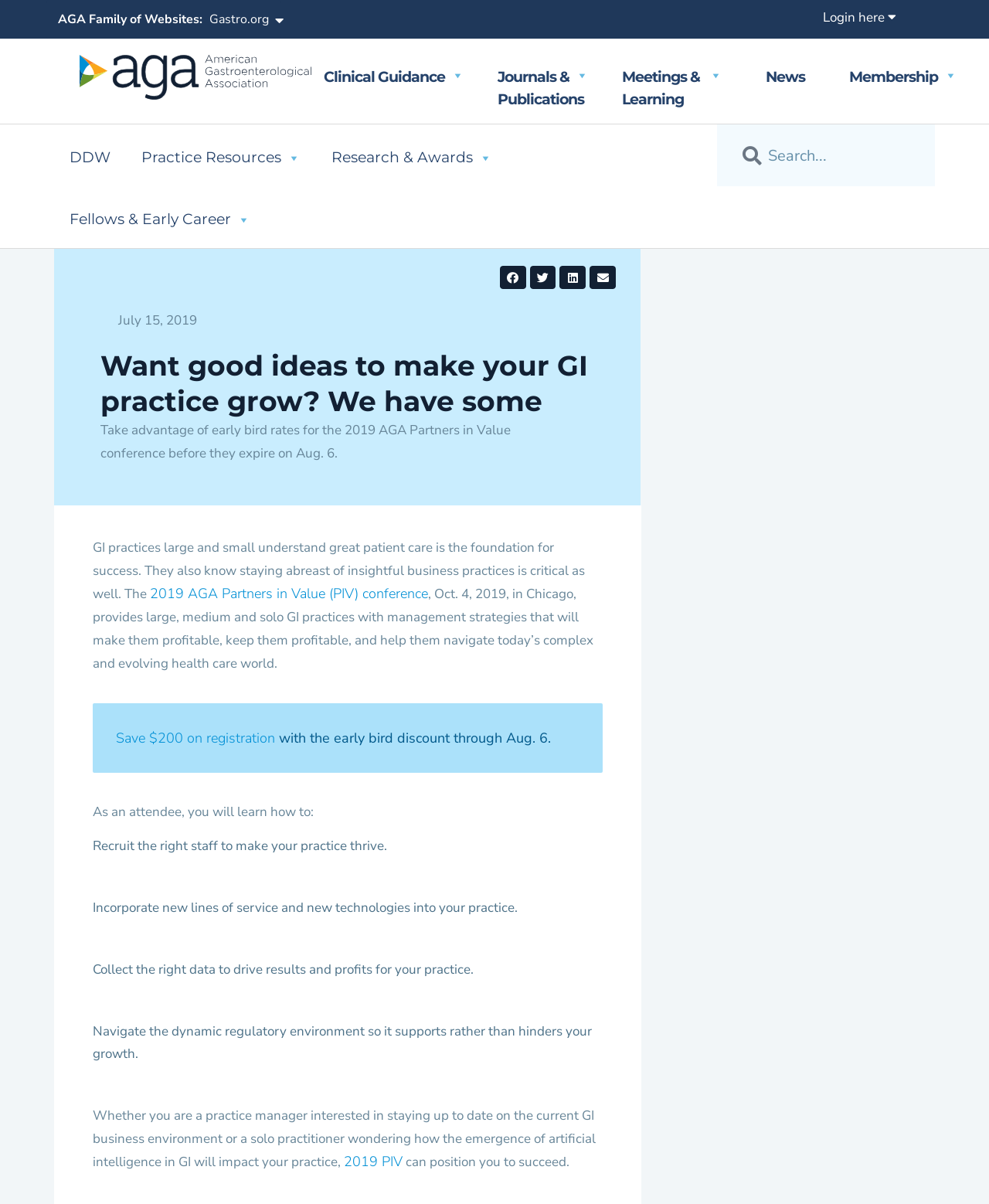Please identify the coordinates of the bounding box that should be clicked to fulfill this instruction: "Login to the website".

[0.82, 0.0, 0.918, 0.028]